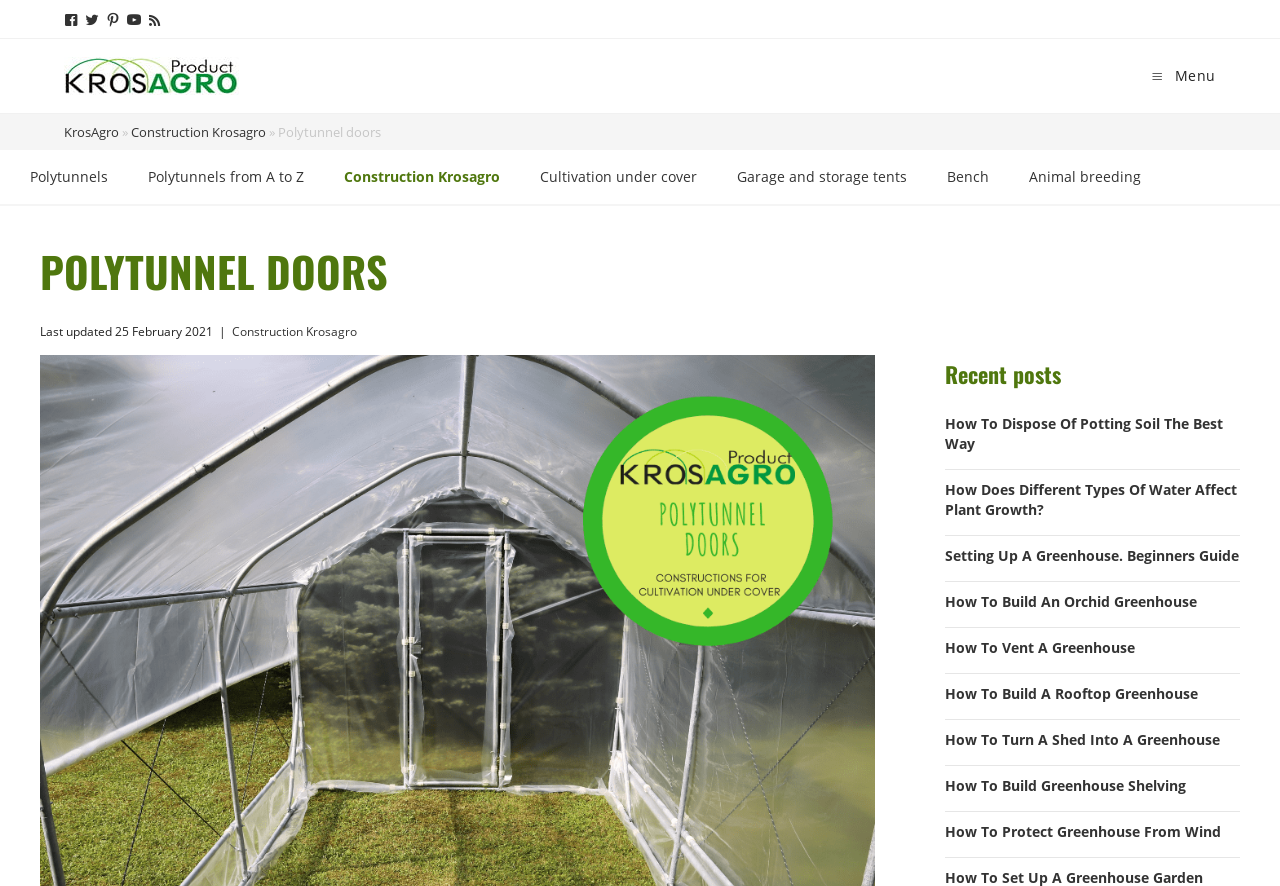Answer the question using only a single word or phrase: 
What is the section title of the links 'How To Dispose Of Potting Soil The Best Way' and others?

Recent posts